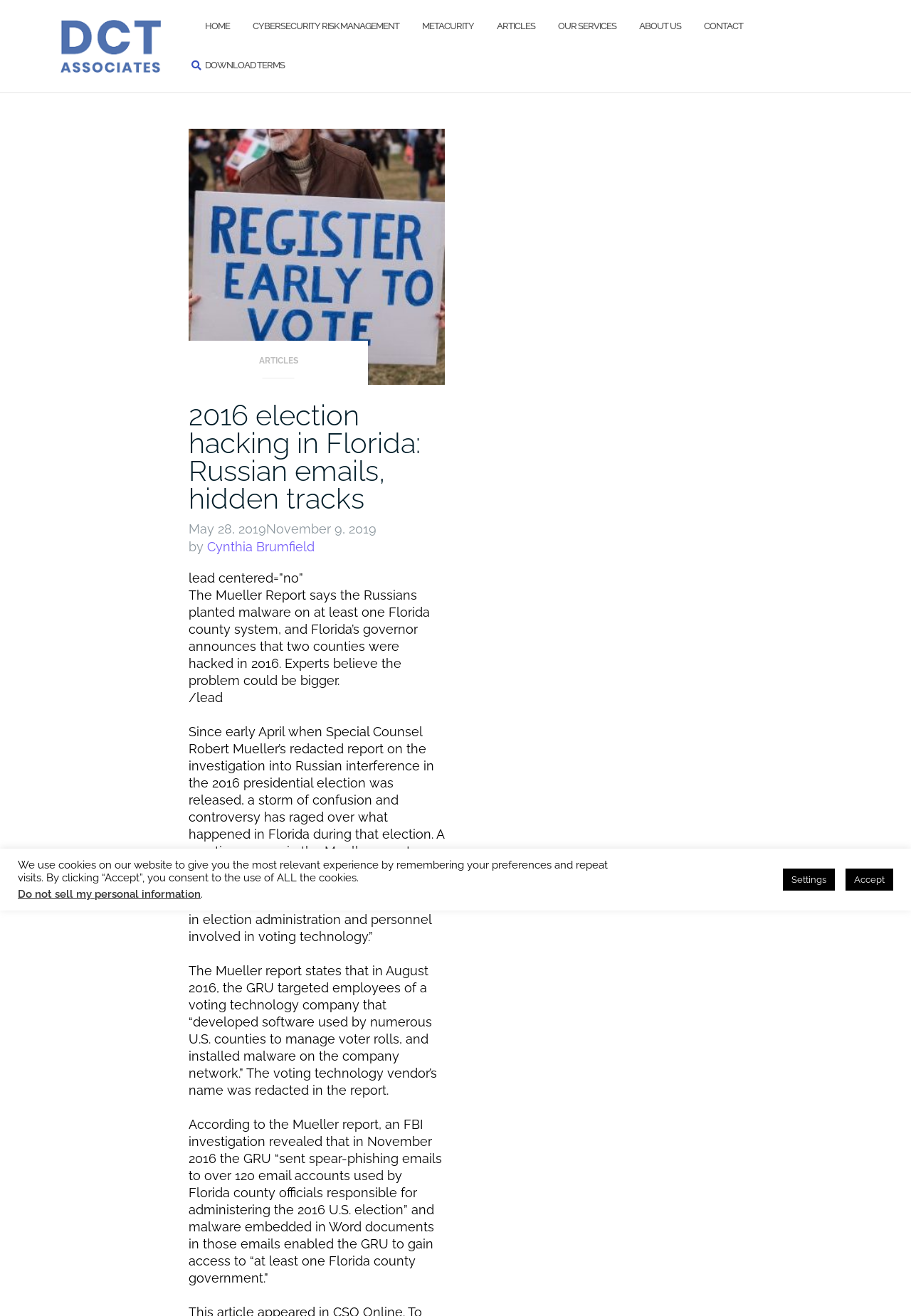Determine the bounding box coordinates of the UI element that matches the following description: "Metacurity". The coordinates should be four float numbers between 0 and 1 in the format [left, top, right, bottom].

[0.463, 0.005, 0.52, 0.035]